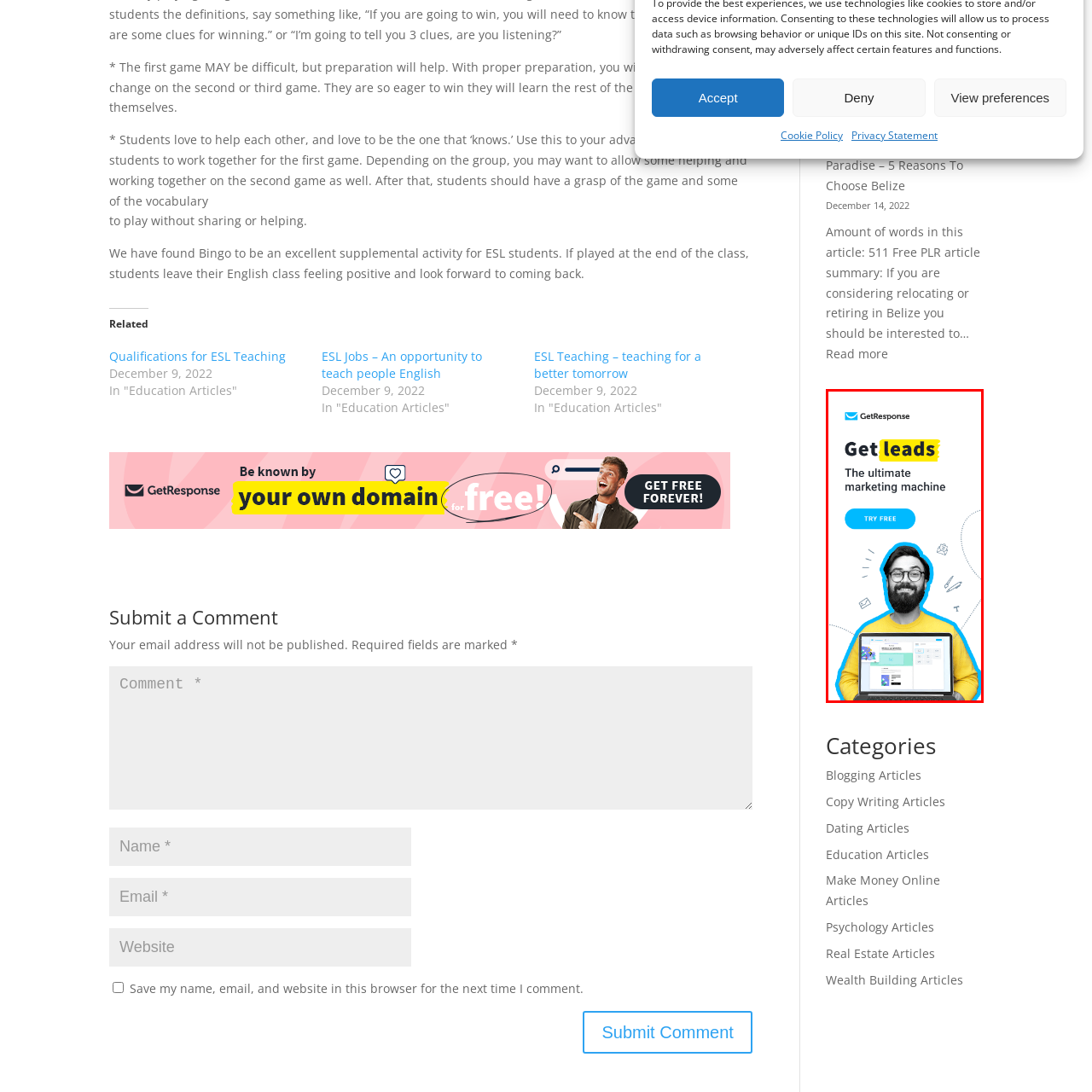What is the color palette of the design?
Refer to the image highlighted by the red box and give a one-word or short-phrase answer reflecting what you see.

Bright and vibrant